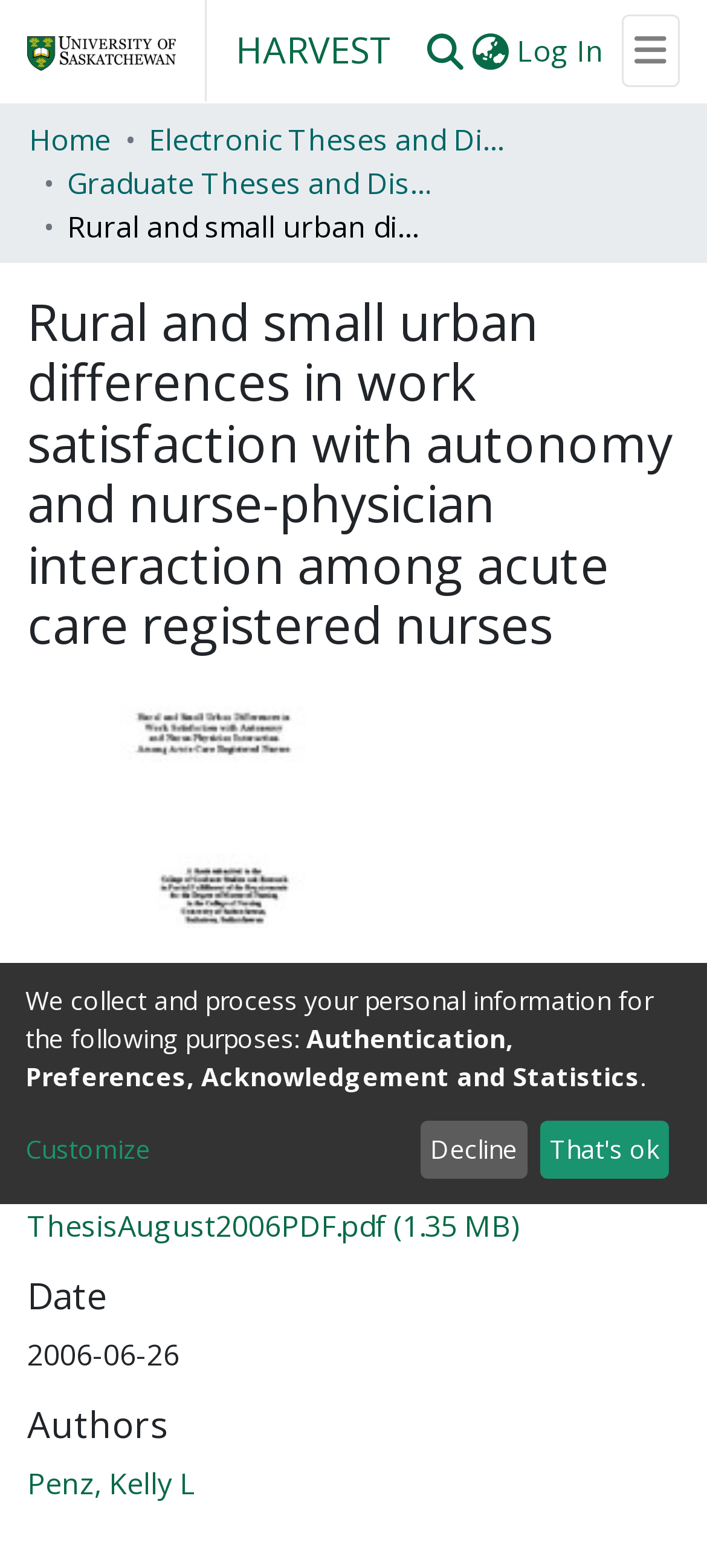What is the name of the author of the thesis?
Please provide an in-depth and detailed response to the question.

I found the answer by looking at the 'Authors' section, where I saw a link with the text 'Penz, Kelly L', which indicates that the author's name is Kelly L Penz.